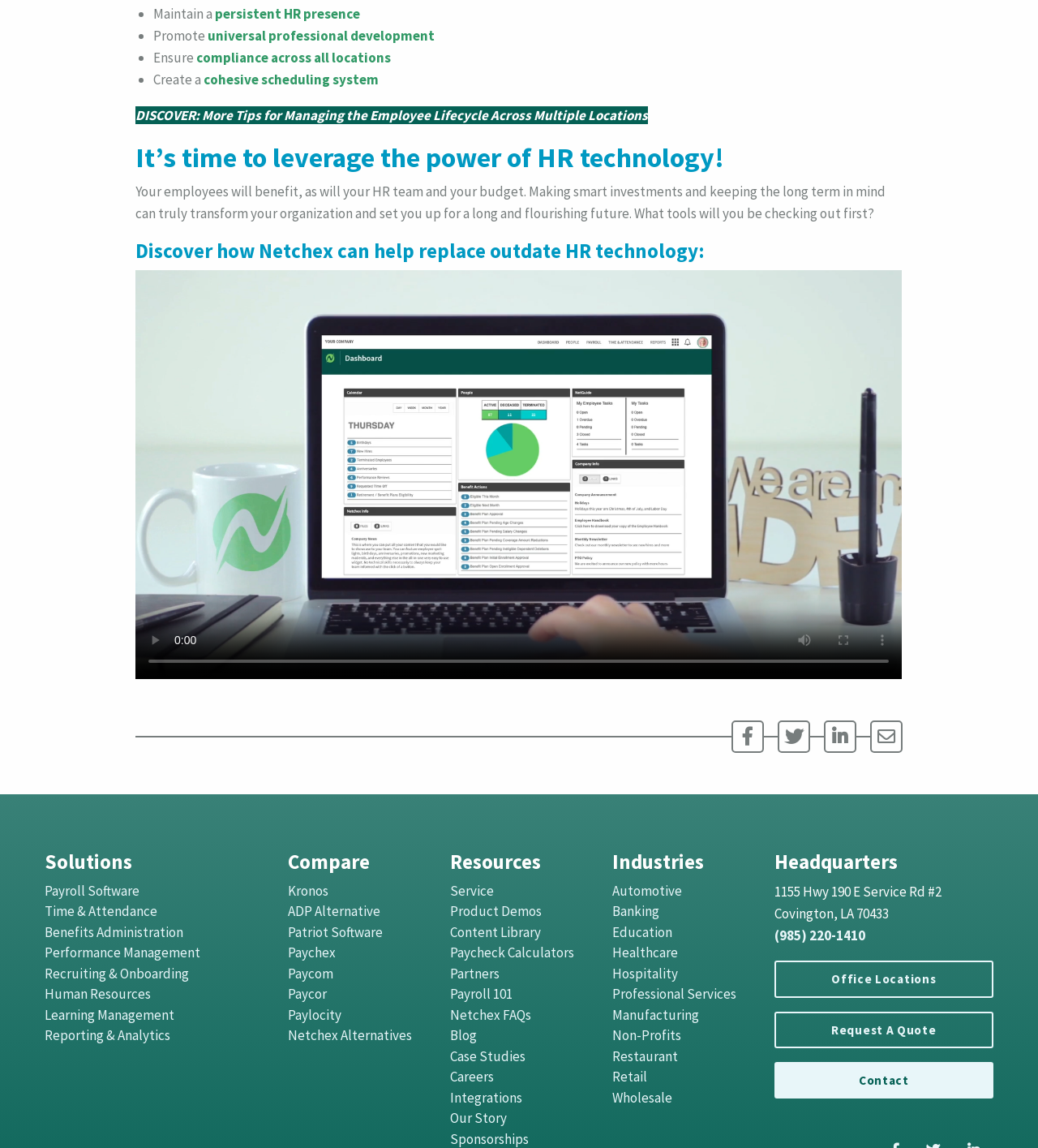Identify the bounding box coordinates of the area you need to click to perform the following instruction: "Learn about 'Netchex Alternatives'".

[0.277, 0.894, 0.397, 0.91]